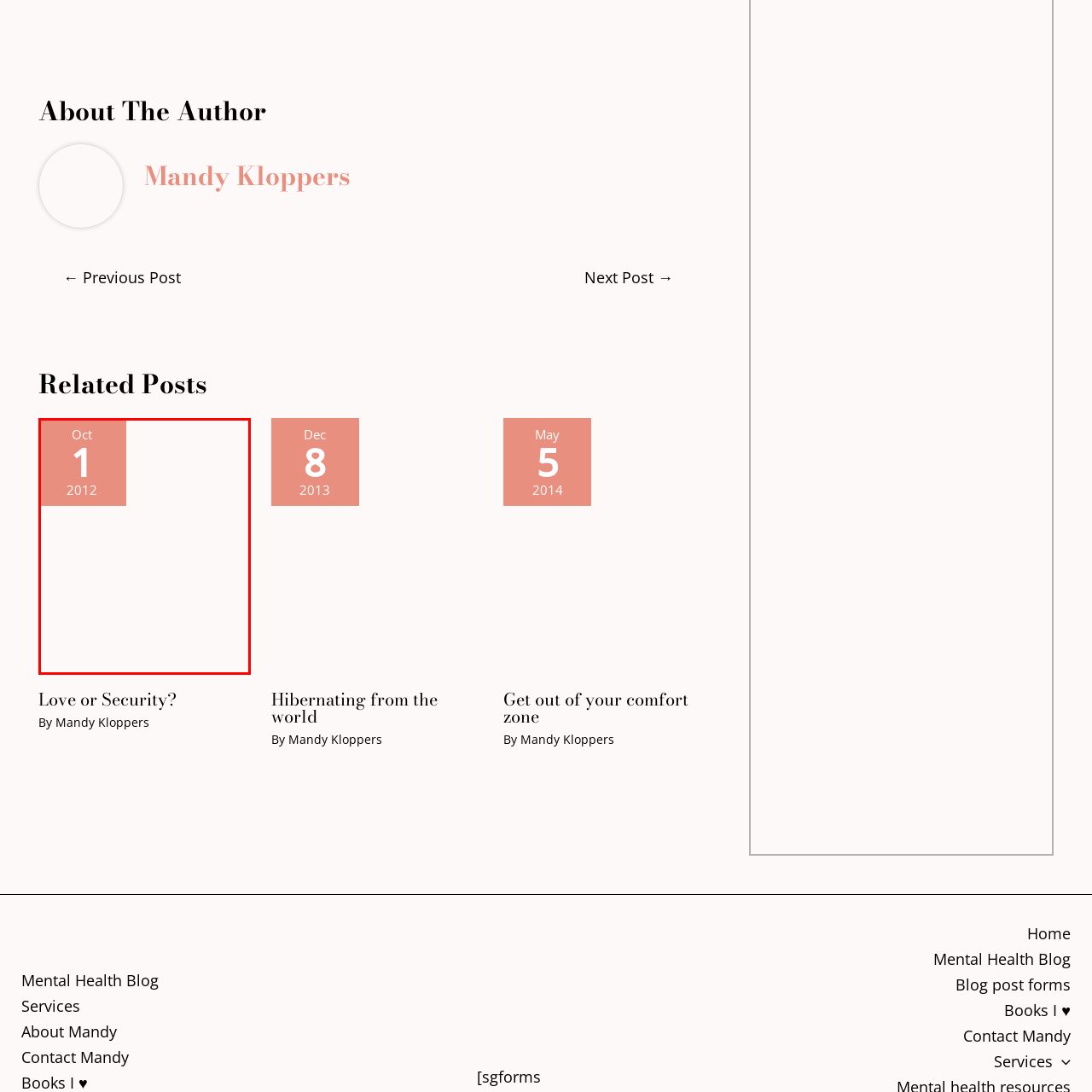Focus on the content inside the red-outlined area of the image and answer the ensuing question in detail, utilizing the information presented: What is the year displayed on the calendar?

The year '2012' is displayed beneath the month and day, providing the complete date of October 1, 2012, which may be significant for an event, blog post, or memory.